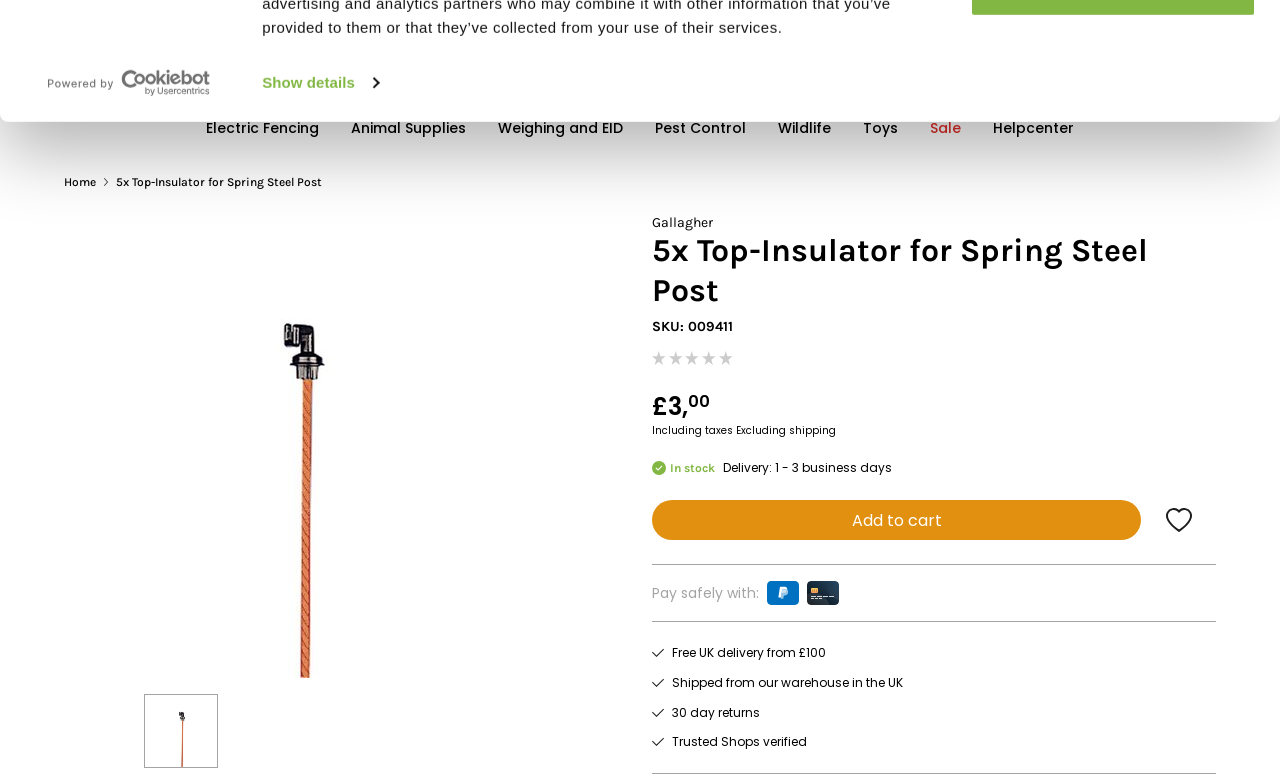Locate the bounding box coordinates of the clickable area needed to fulfill the instruction: "Search for products".

[0.307, 0.062, 0.744, 0.113]